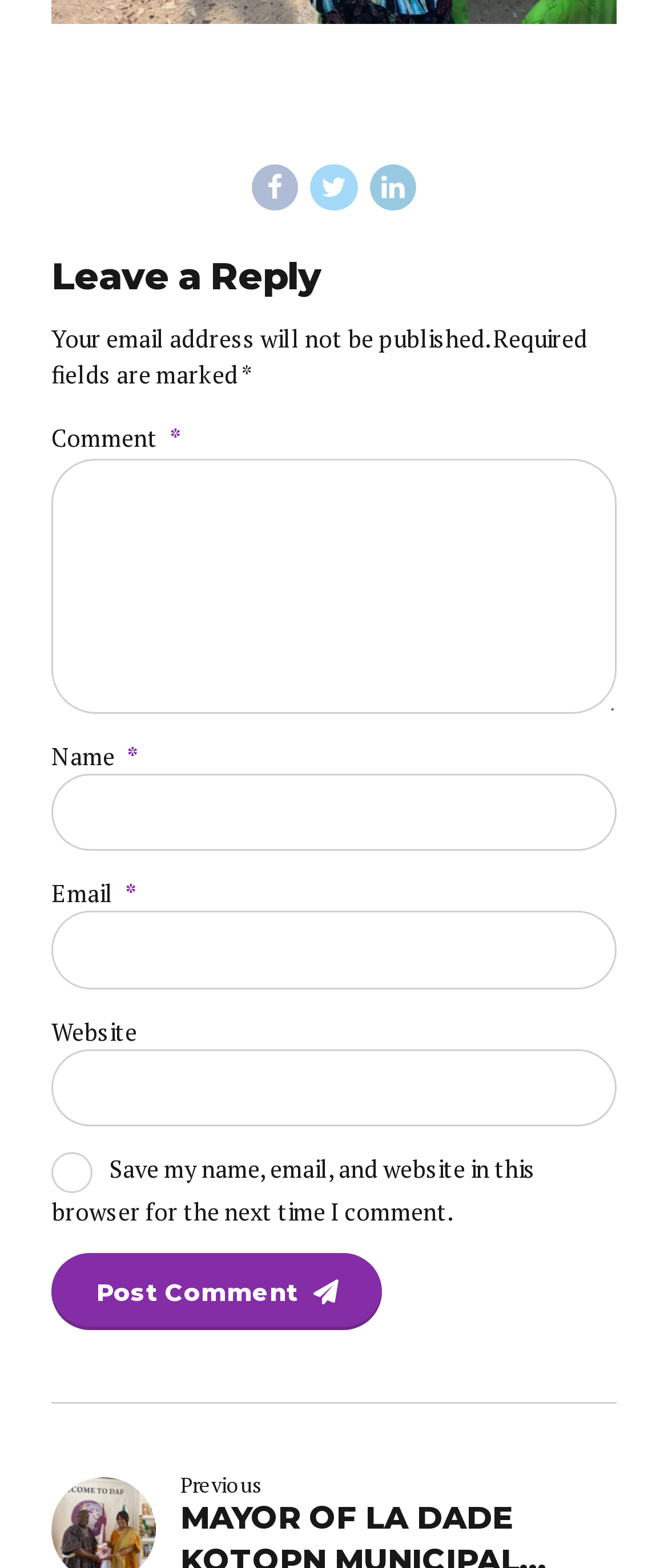Please provide the bounding box coordinates for the element that needs to be clicked to perform the following instruction: "Input your email". The coordinates should be given as four float numbers between 0 and 1, i.e., [left, top, right, bottom].

[0.077, 0.581, 0.923, 0.631]